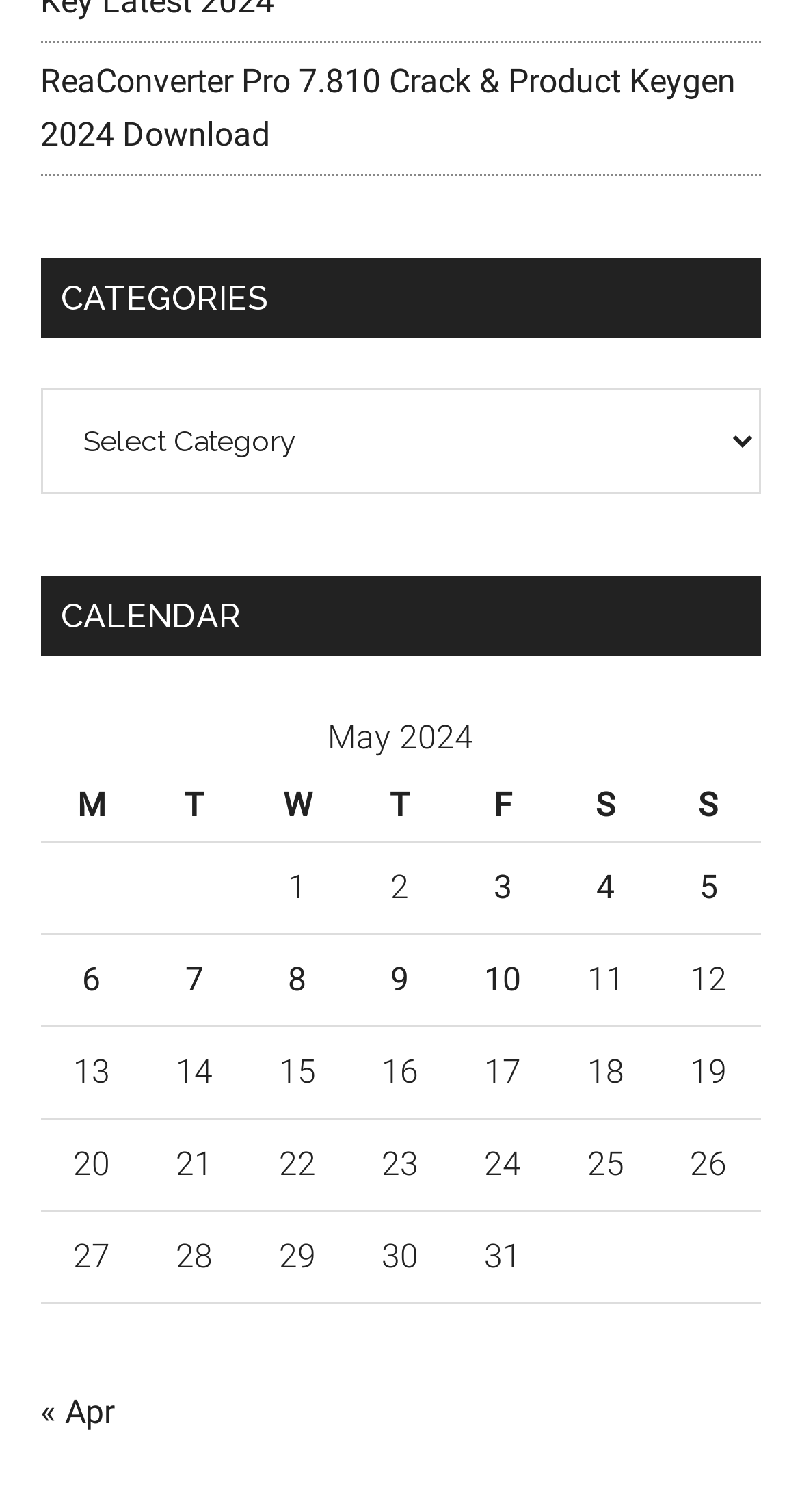Please give the bounding box coordinates of the area that should be clicked to fulfill the following instruction: "Contact us". The coordinates should be in the format of four float numbers from 0 to 1, i.e., [left, top, right, bottom].

None